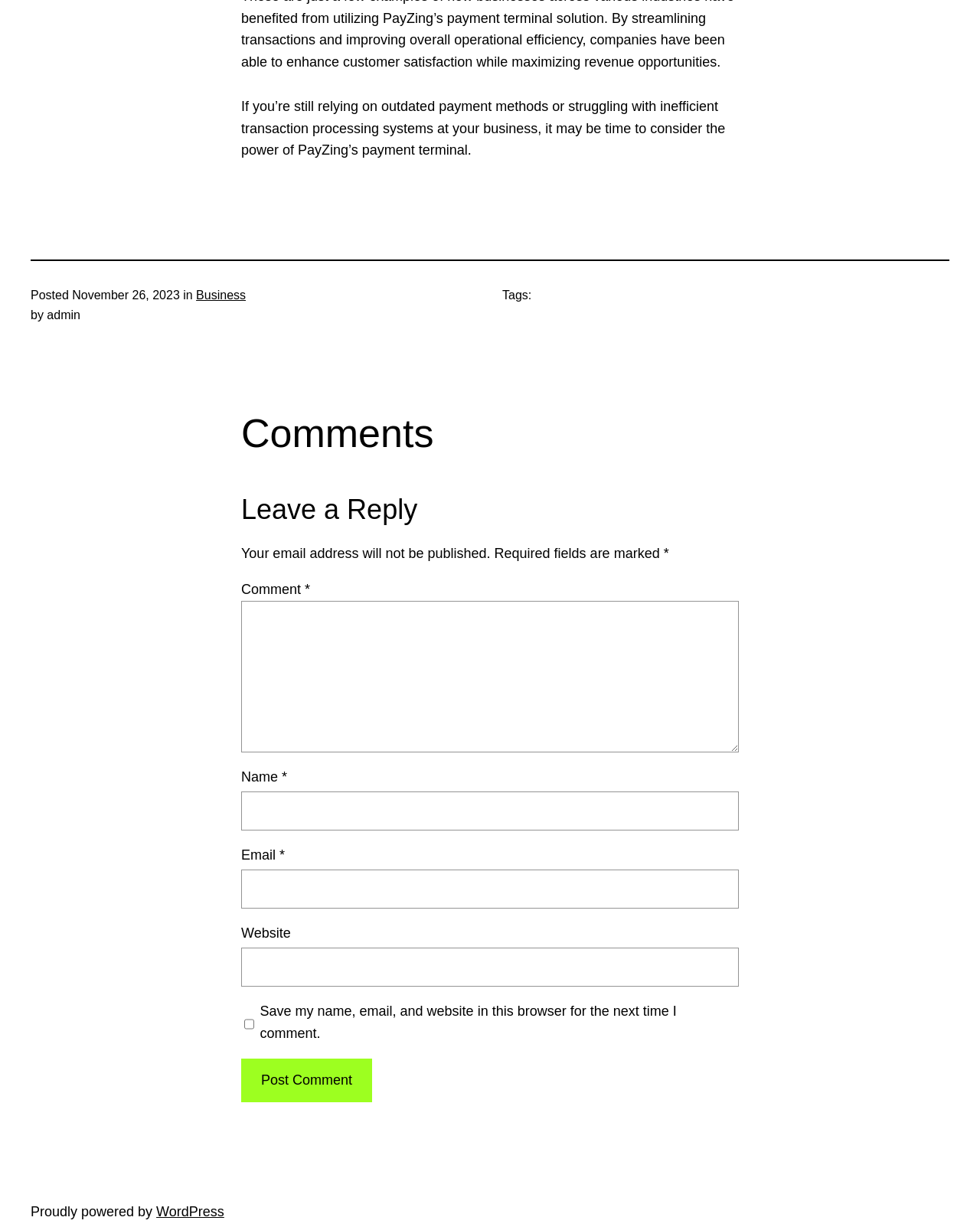What is the date of the posted article?
Please provide a single word or phrase answer based on the image.

November 26, 2023